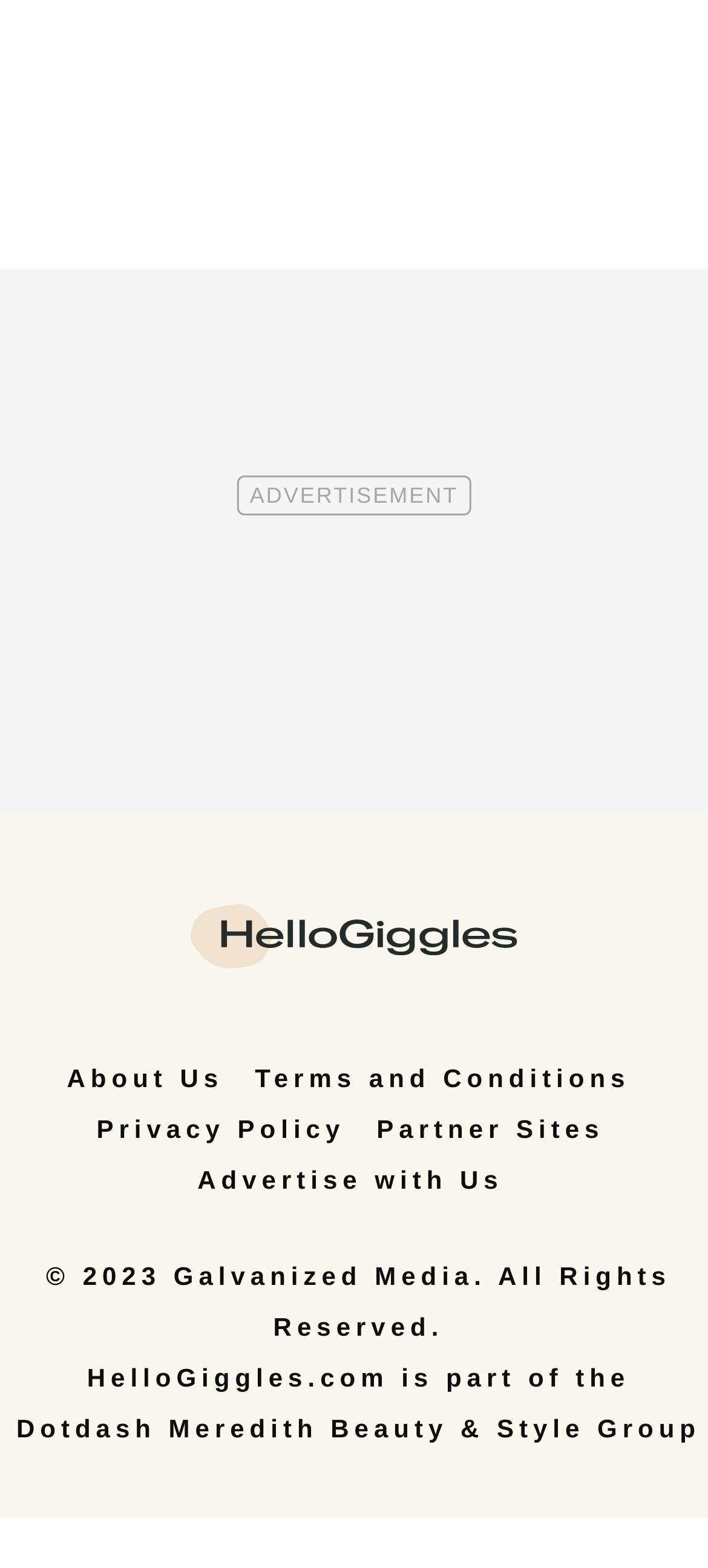Who owns the website?
Please provide a comprehensive answer based on the information in the image.

The owner of the website can be found at the bottom of the webpage, where it says '© 2023 Galvanized Media. All Rights Reserved.'